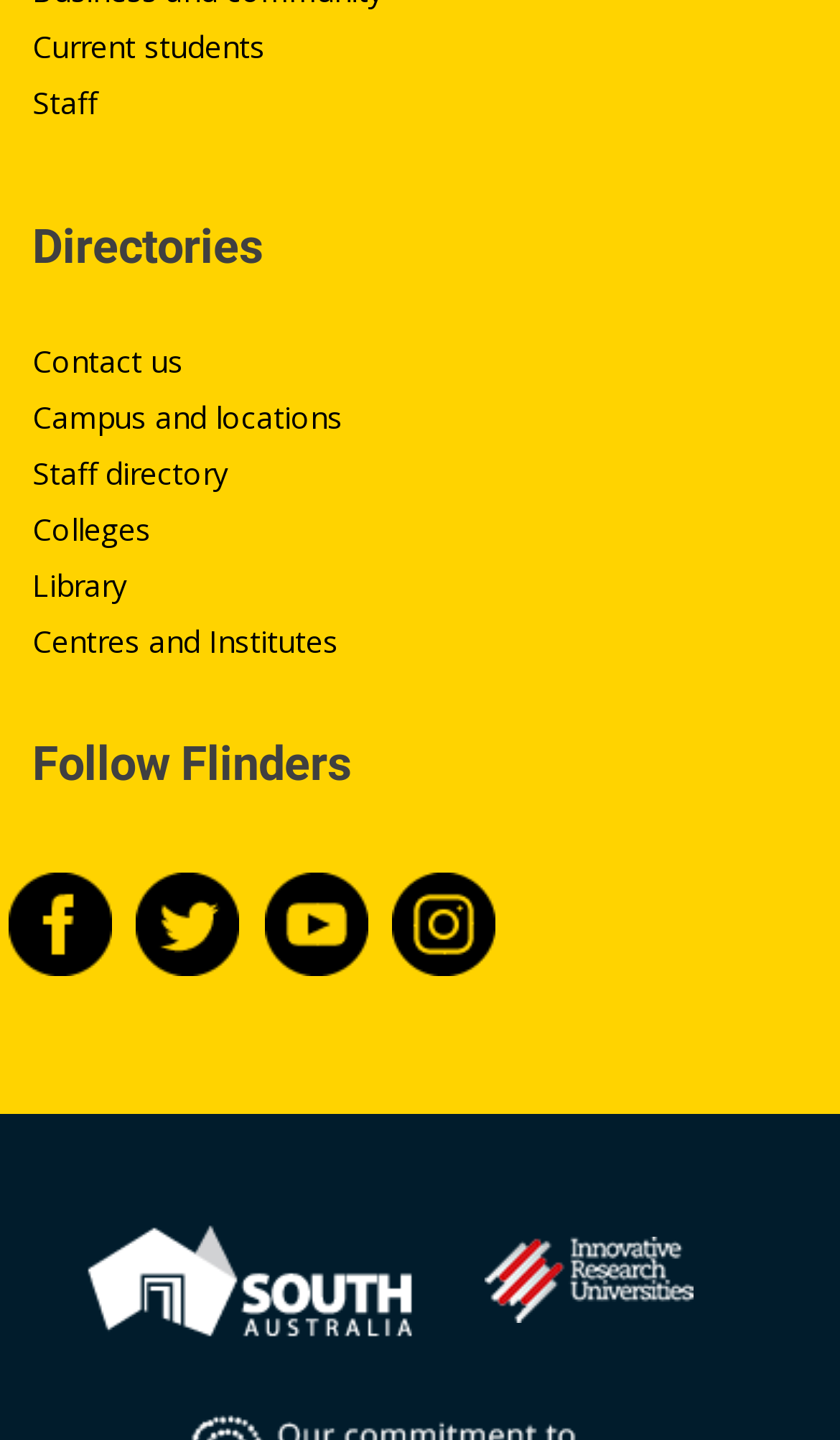How many links are available under the 'Directories' section?
Please provide a detailed and comprehensive answer to the question.

I counted the number of links under the 'Directories' heading, which are Staff directory, Colleges, Library, Centres and Institutes, Campus and locations, Contact us, and Staff.